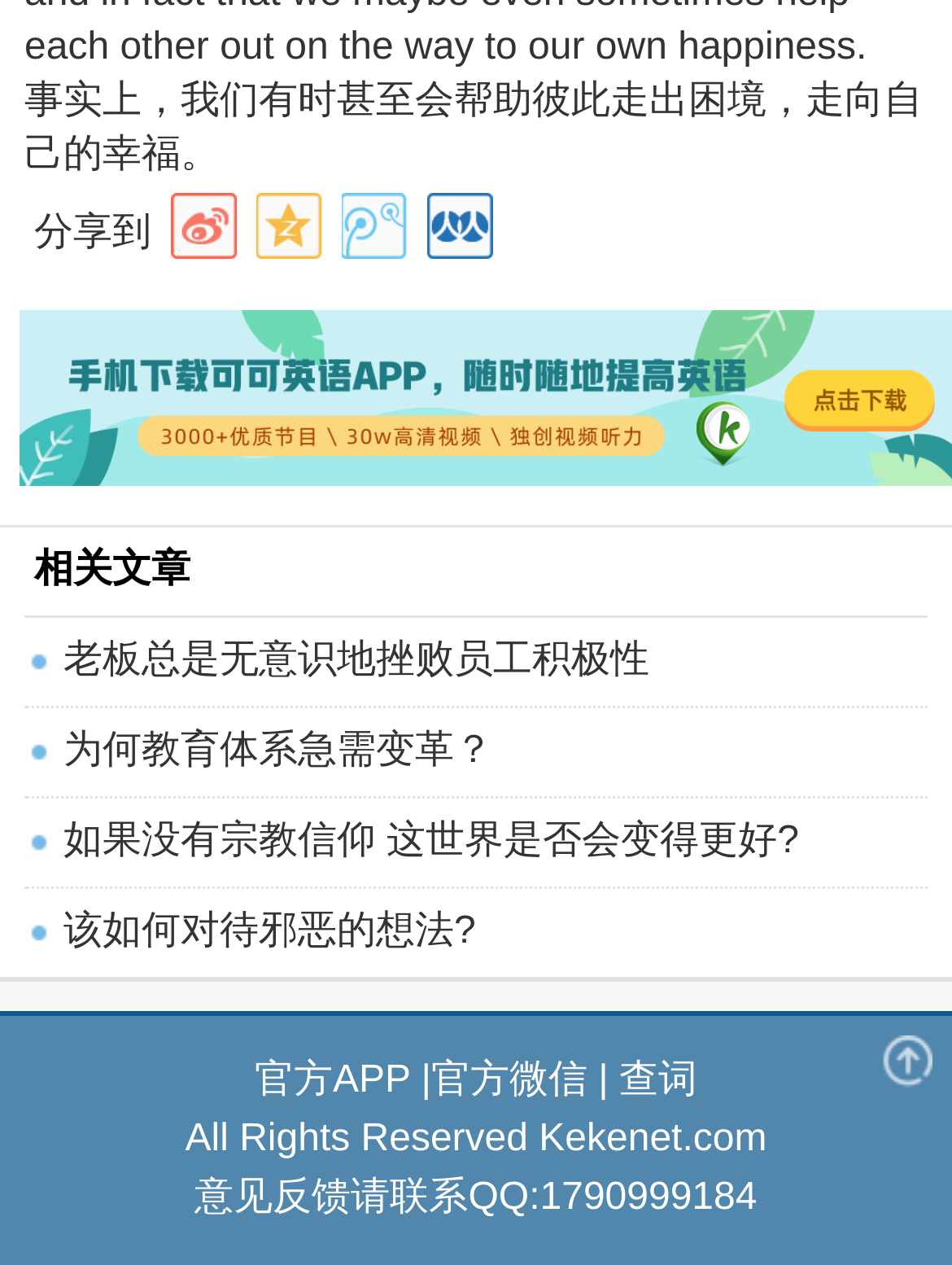Find the bounding box coordinates for the element that must be clicked to complete the instruction: "Share to". The coordinates should be four float numbers between 0 and 1, indicated as [left, top, right, bottom].

[0.036, 0.168, 0.159, 0.201]